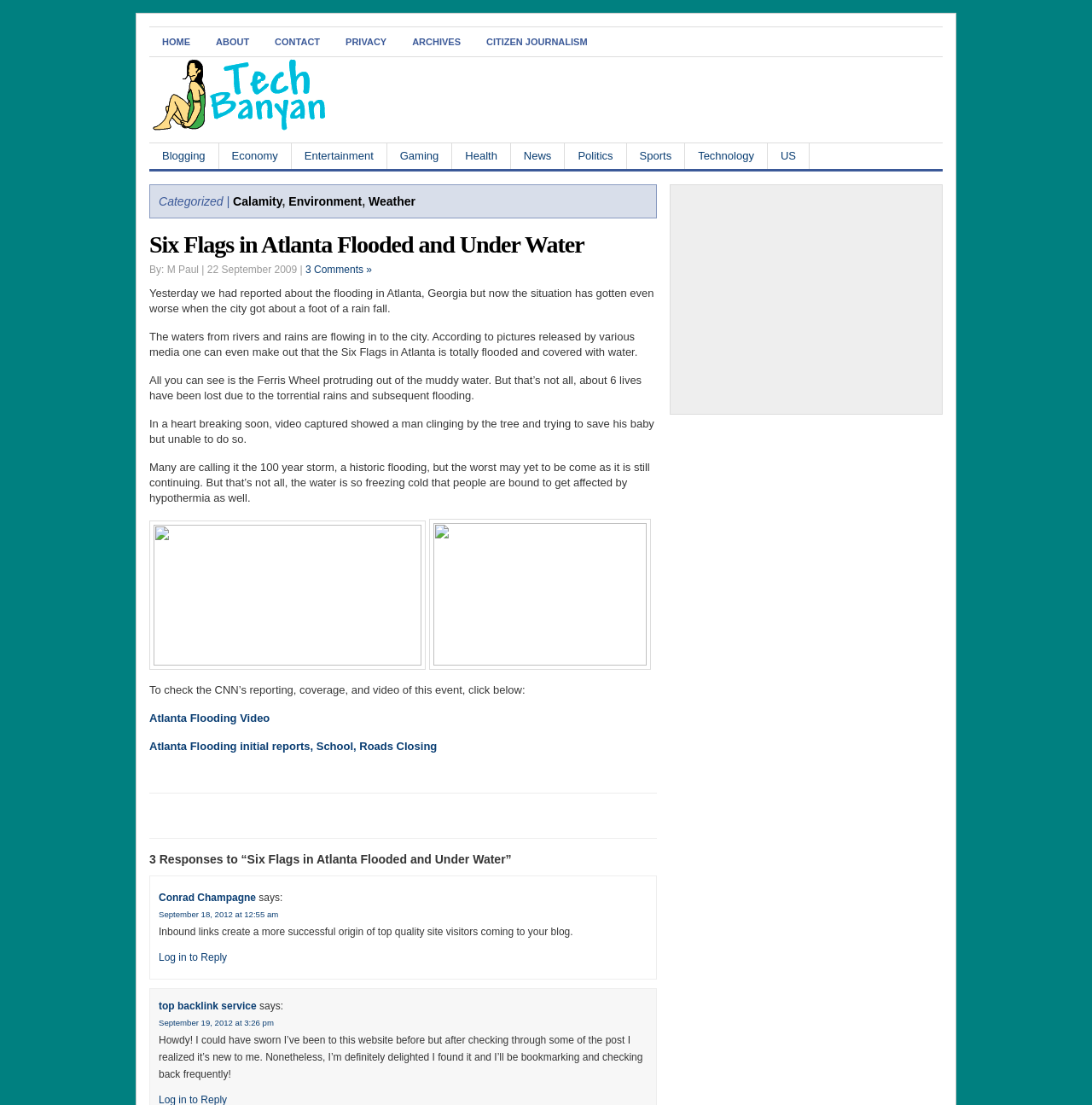How many images are there in the article?
Based on the image, answer the question in a detailed manner.

The number of images can be determined by looking at the two image elements located at [0.137, 0.471, 0.39, 0.606] and [0.393, 0.469, 0.596, 0.606] respectively.